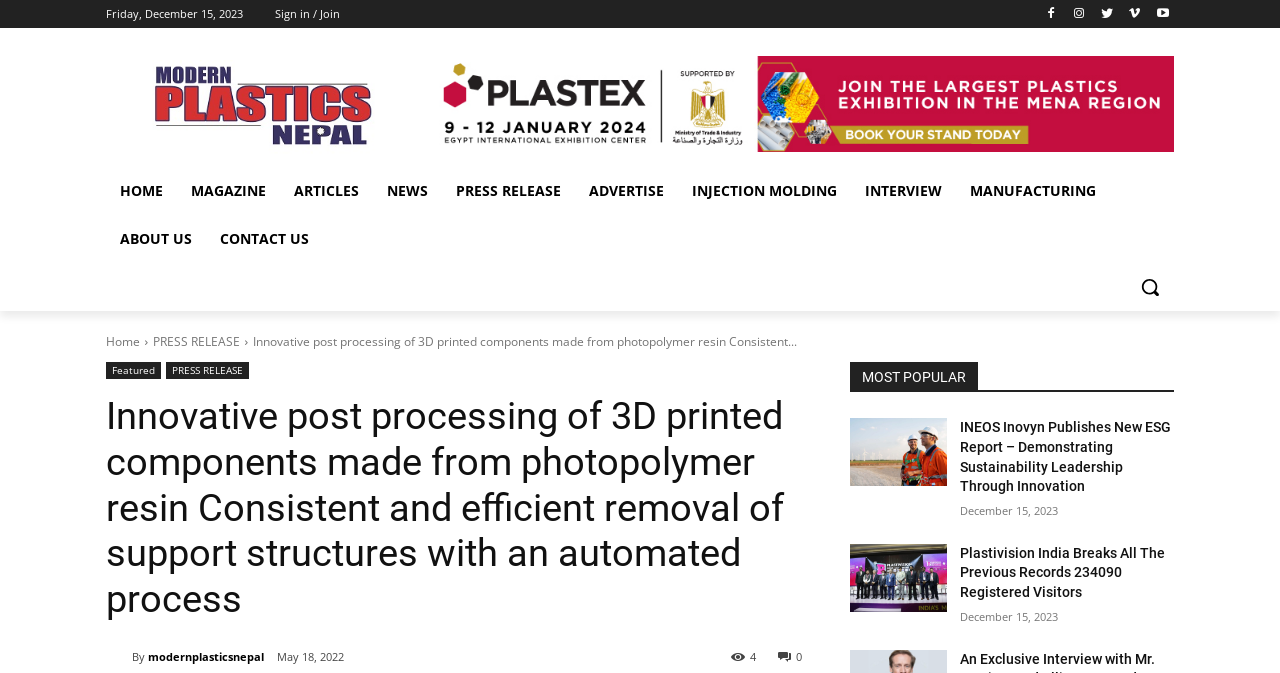Please determine the bounding box coordinates of the area that needs to be clicked to complete this task: 'Go to the 'HOME' page'. The coordinates must be four float numbers between 0 and 1, formatted as [left, top, right, bottom].

[0.083, 0.249, 0.138, 0.32]